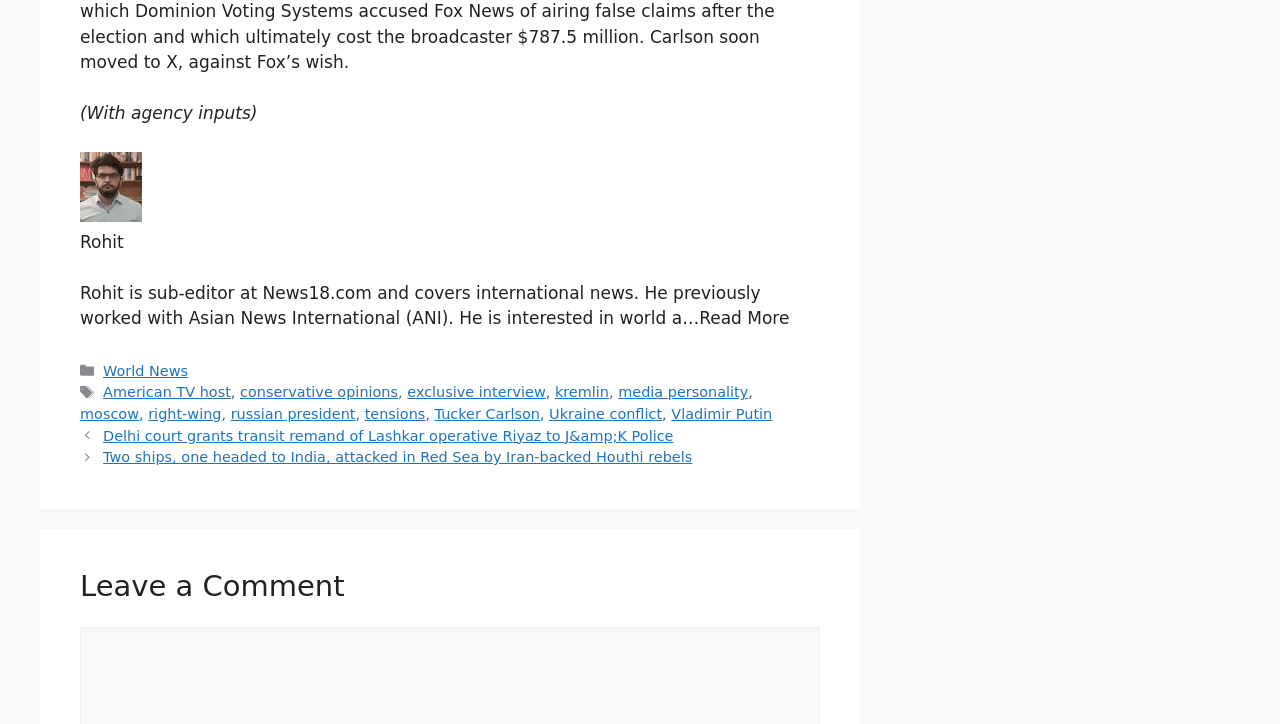Locate the bounding box of the UI element described by: "tensions" in the given webpage screenshot.

[0.285, 0.561, 0.332, 0.583]